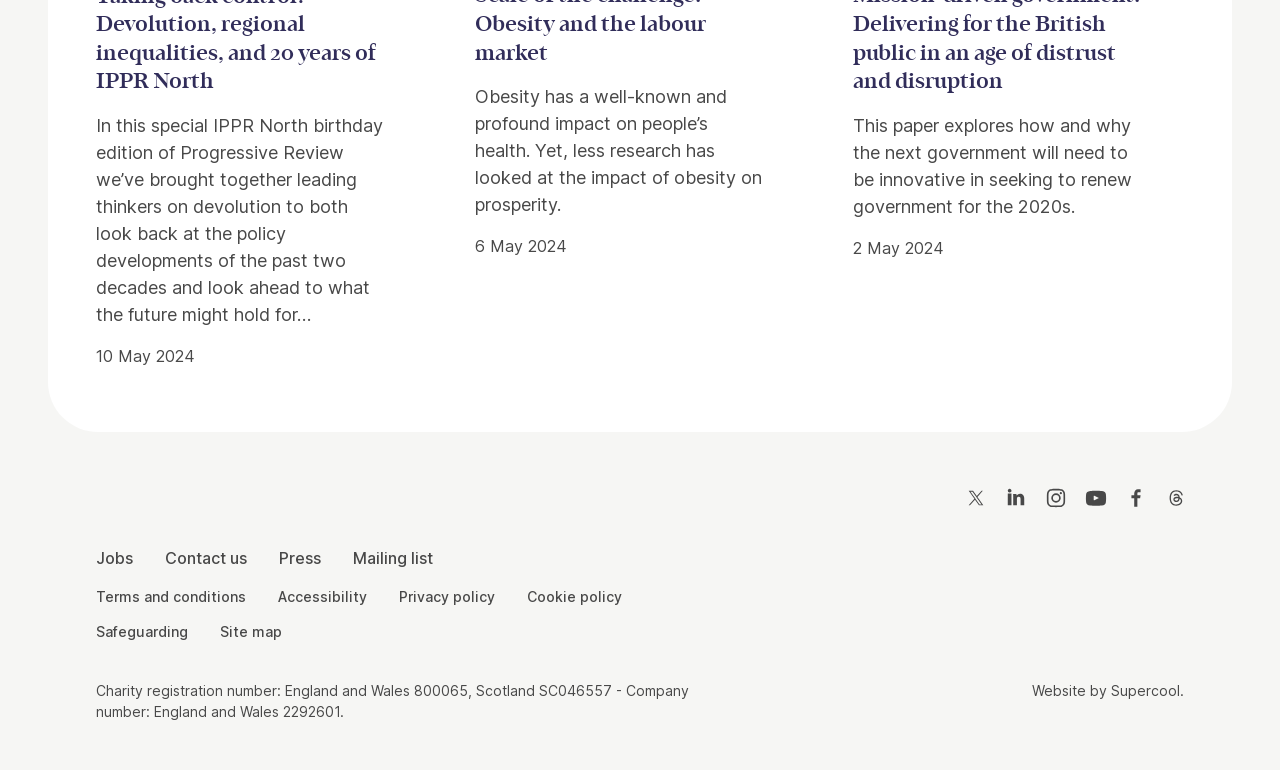Determine the bounding box coordinates of the element that should be clicked to execute the following command: "Check LinkedIn profile".

[0.781, 0.623, 0.806, 0.667]